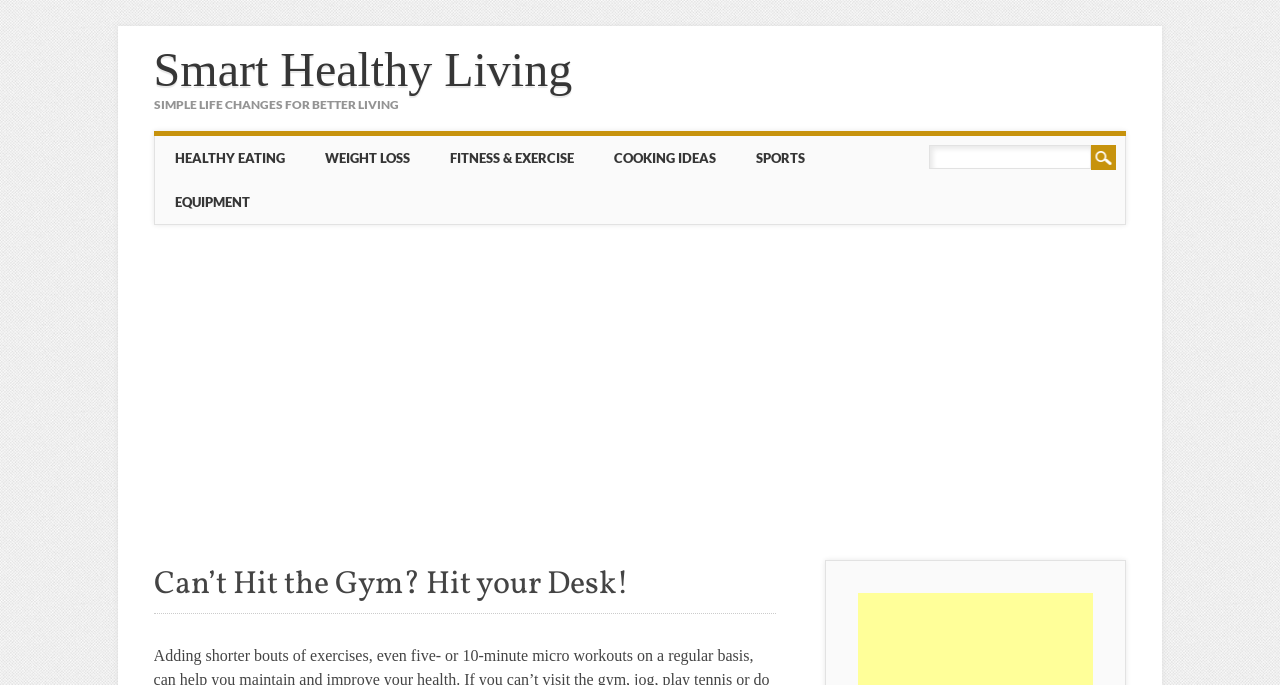Identify the bounding box coordinates for the UI element described by the following text: "Privacy policy applicants". Provide the coordinates as four float numbers between 0 and 1, in the format [left, top, right, bottom].

None